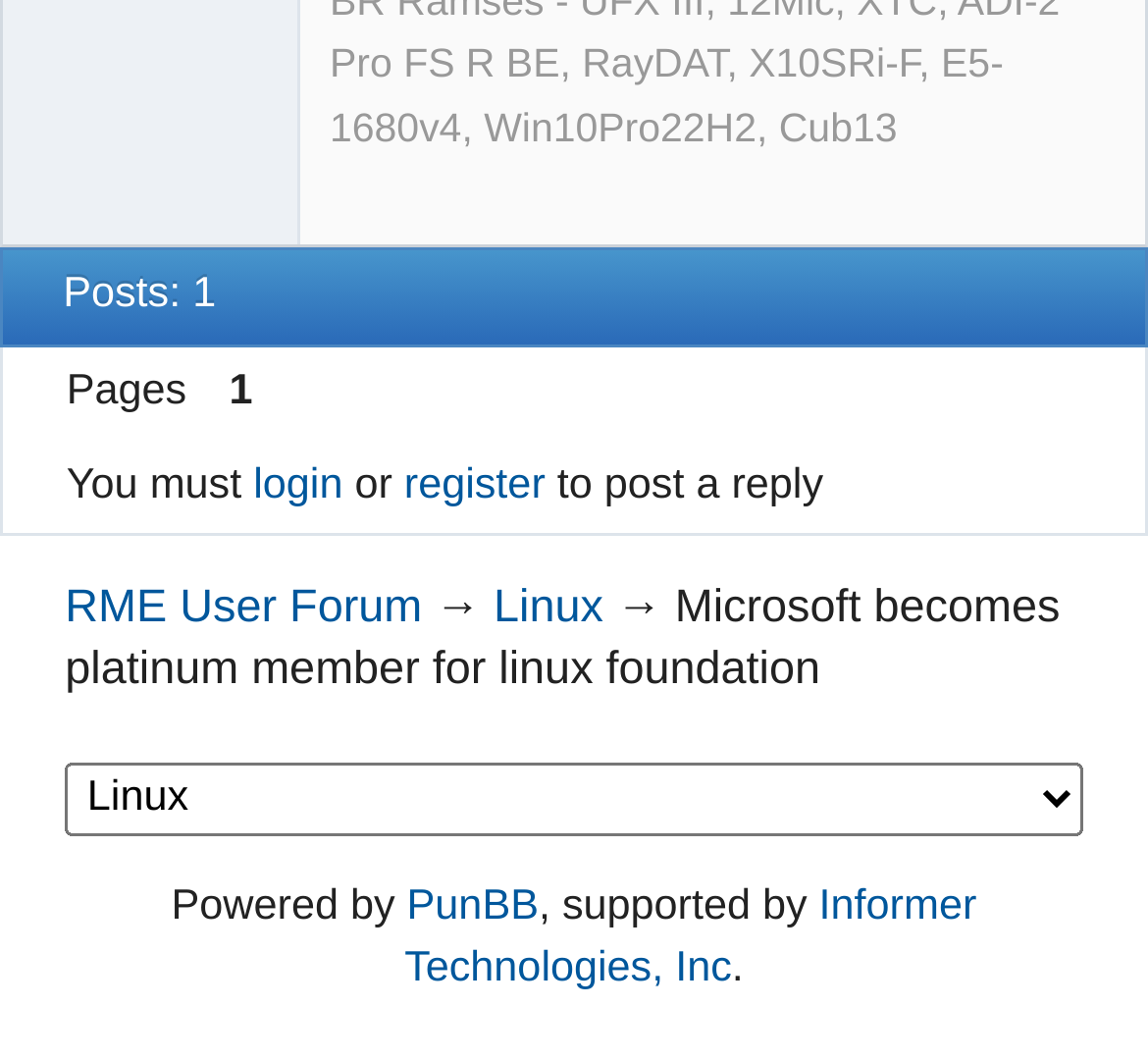What is the topic of the current discussion?
Based on the image, give a concise answer in the form of a single word or short phrase.

Microsoft becomes platinum member for linux foundation